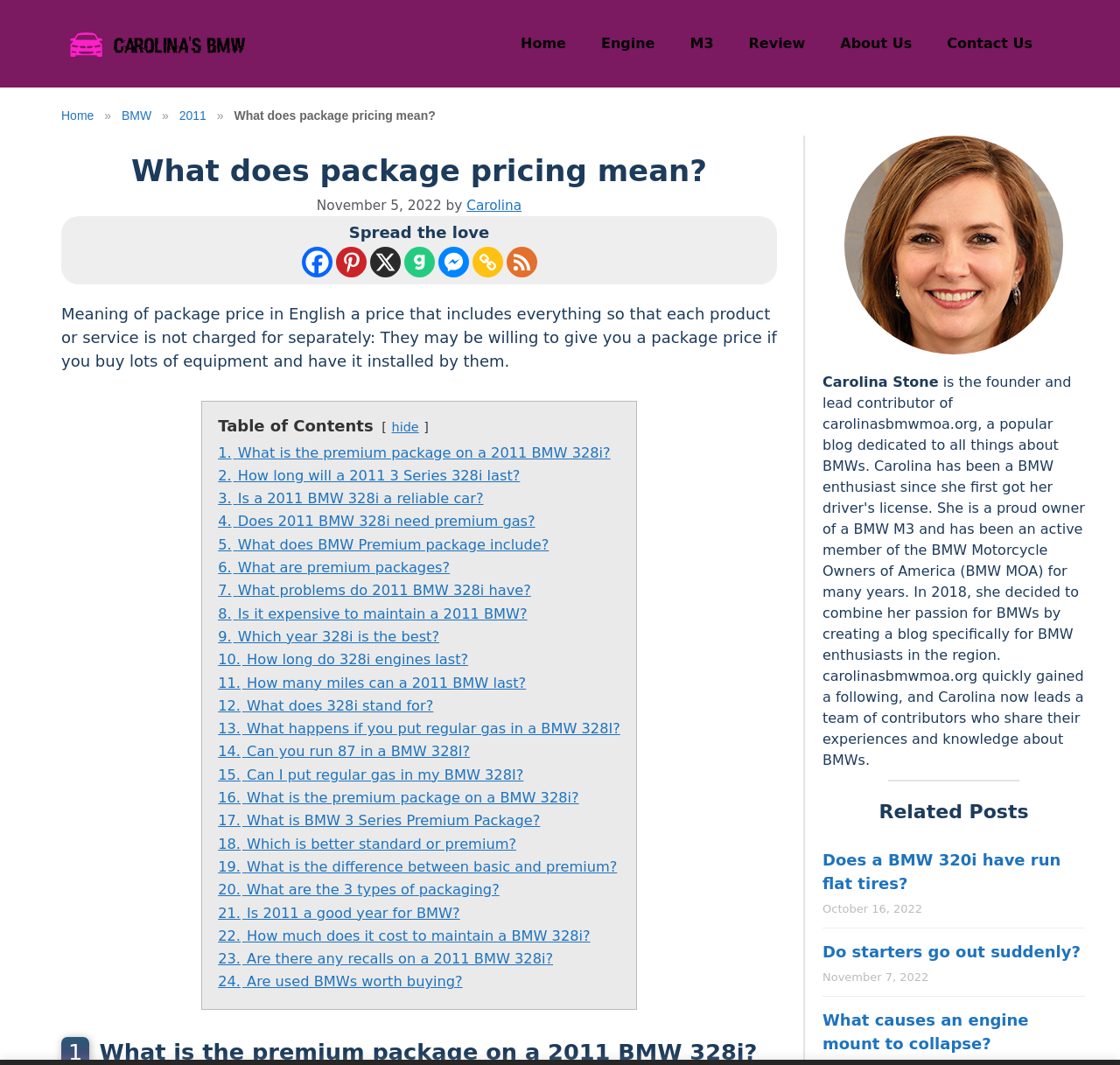Locate the UI element described by aria-label="RSS" title="RSS Feed" in the provided webpage screenshot. Return the bounding box coordinates in the format (top-left x, top-left y, bottom-right x, bottom-right y), ensuring all values are between 0 and 1.

[0.452, 0.231, 0.479, 0.26]